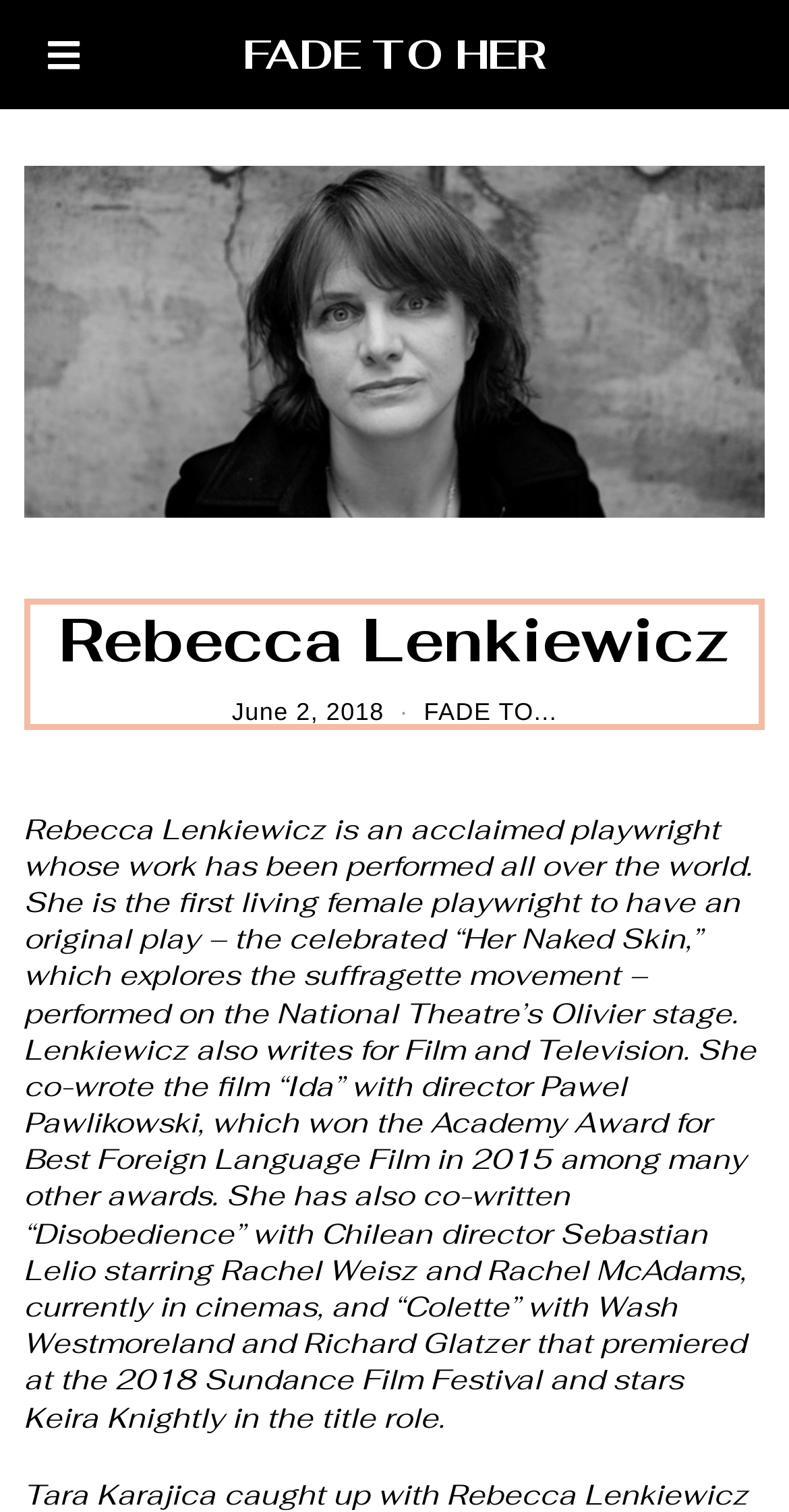What is Rebecca Lenkiewicz's profession? Please answer the question using a single word or phrase based on the image.

playwright